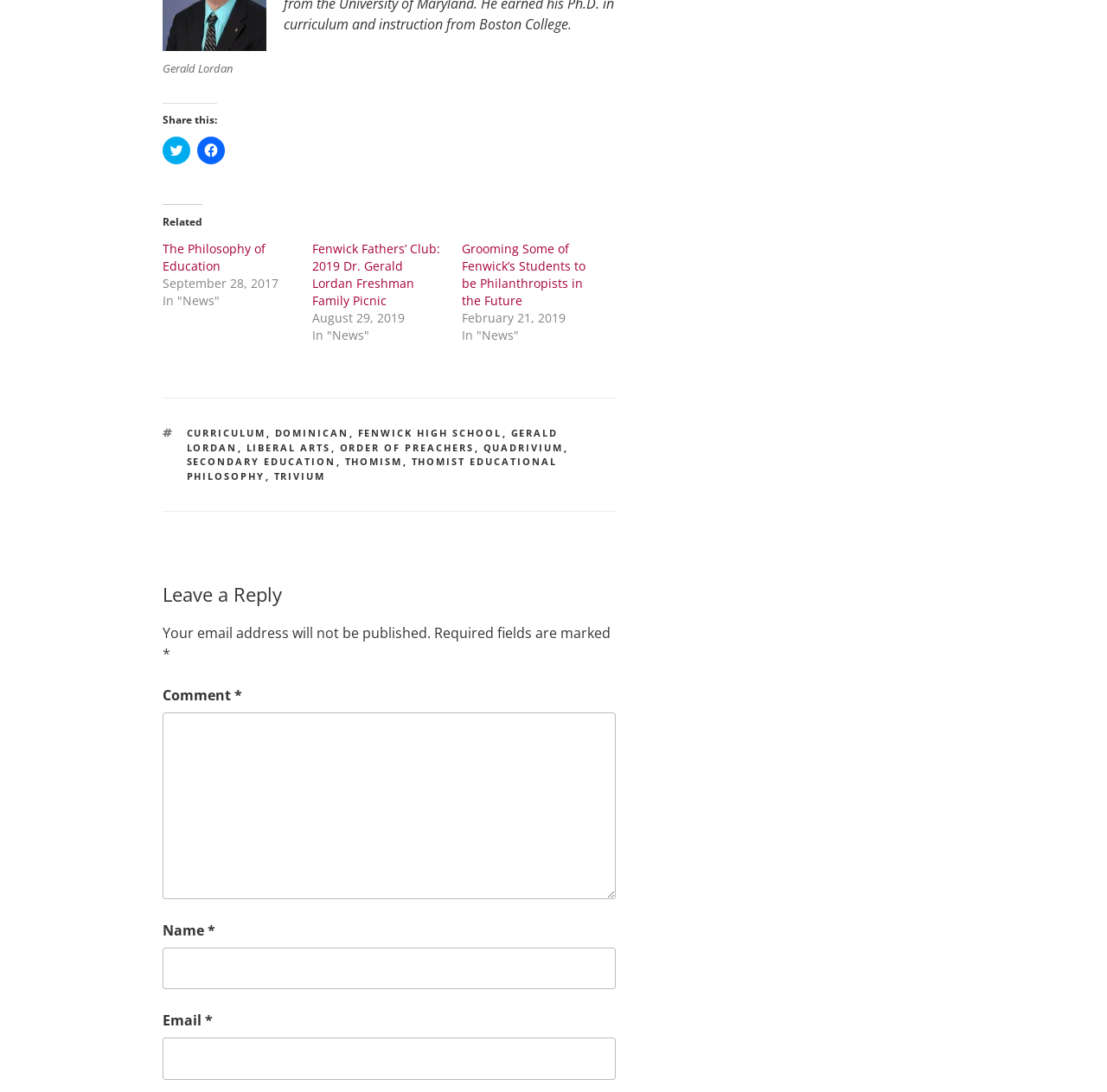Please provide a one-word or short phrase answer to the question:
Who is the author of the article?

Gerald Lordan